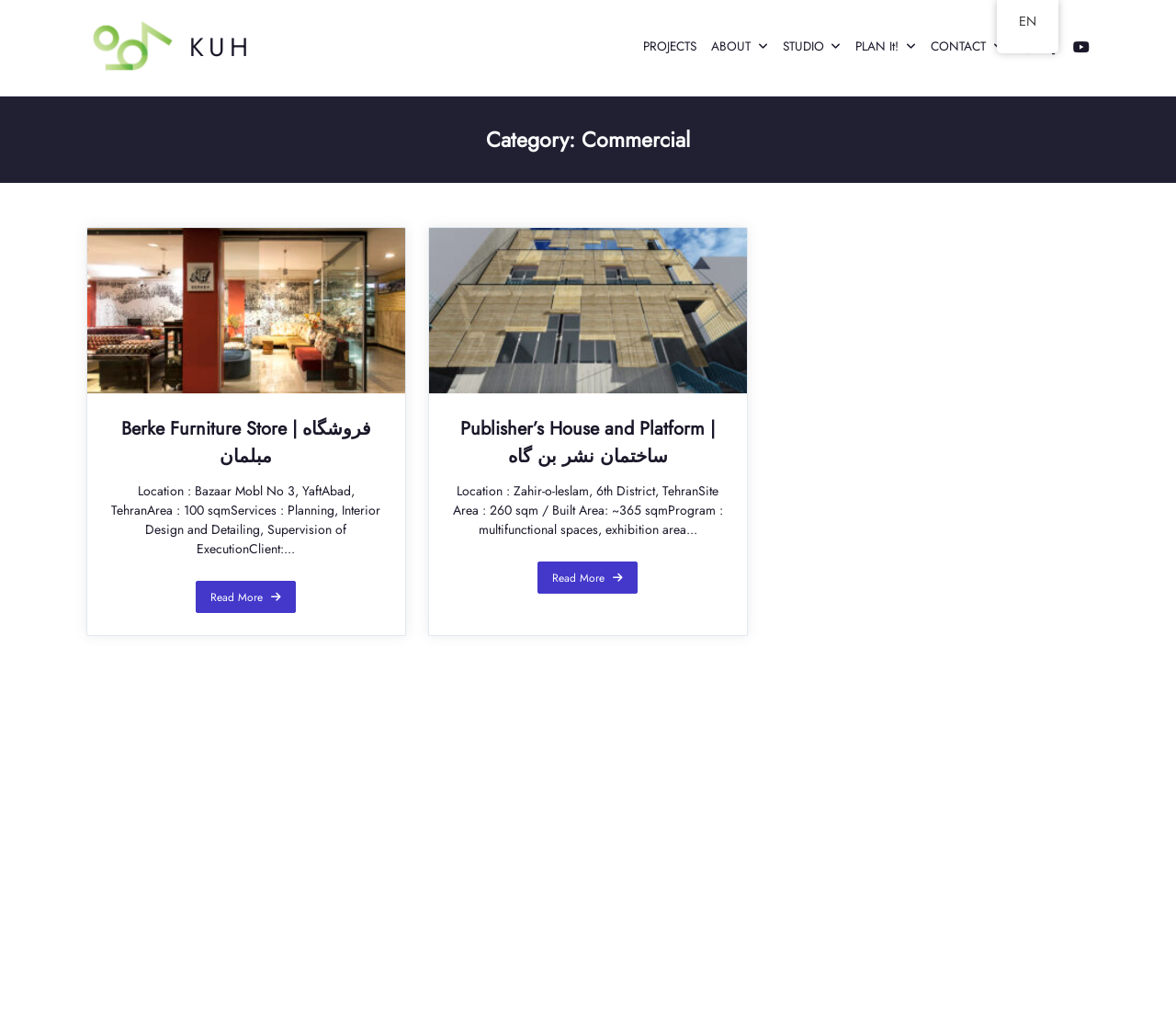Identify the bounding box coordinates for the UI element mentioned here: "STUDIO". Provide the coordinates as four float values between 0 and 1, i.e., [left, top, right, bottom].

[0.659, 0.0, 0.721, 0.095]